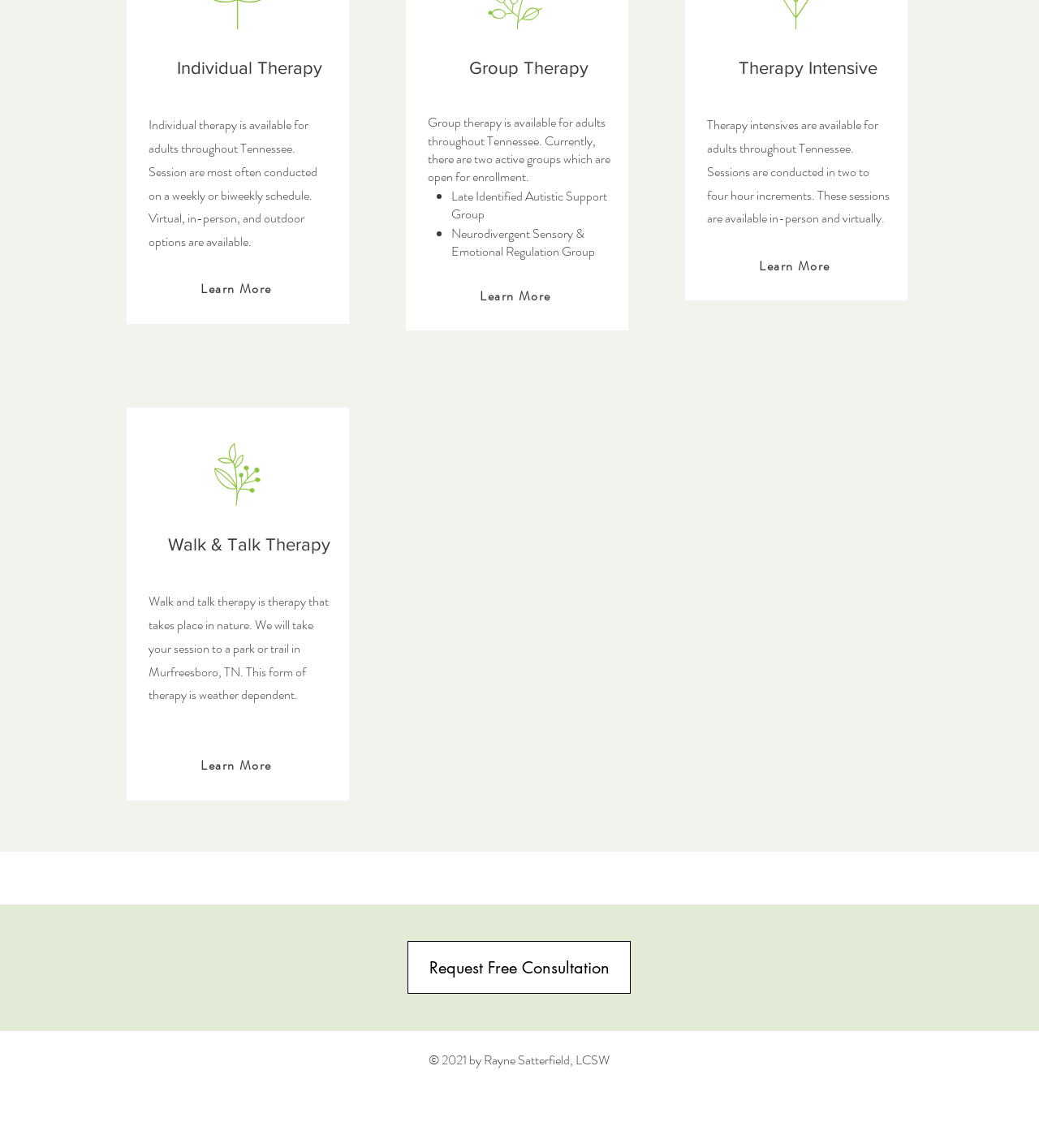What is the purpose of walk and talk therapy?
Give a detailed explanation using the information visible in the image.

I found that walk and talk therapy is a form of therapy that takes place in nature, as mentioned in the paragraph about walk and talk therapy. This information is provided in the StaticText element with the text 'Walk and talk therapy is therapy that takes place in nature. We will take your session to a park or trail in Murfreesboro, TN. This form of therapy is weather dependent.'